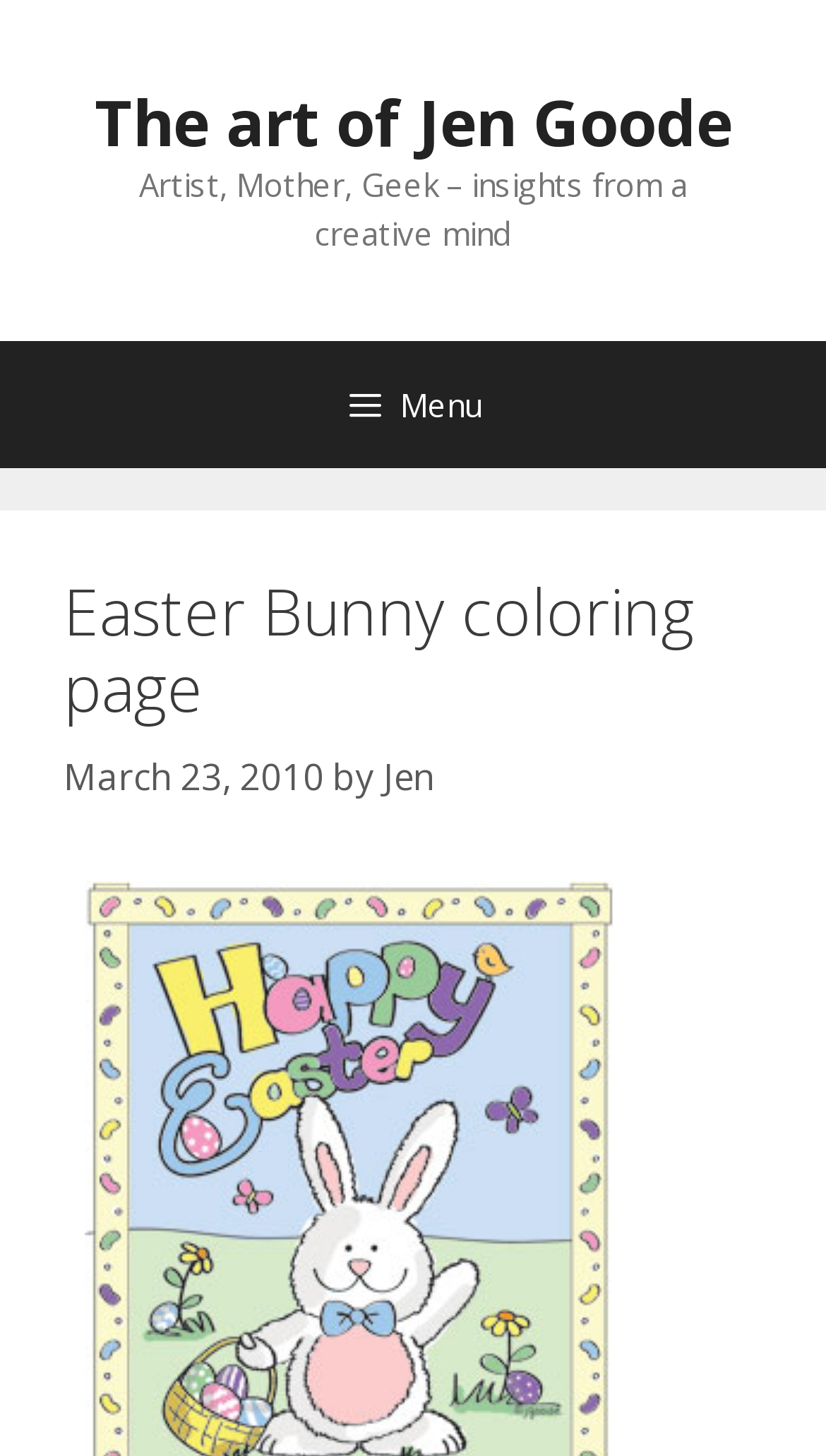What is the description of the website?
Based on the screenshot, provide a one-word or short-phrase response.

Artist, Mother, Geek – insights from a creative mind